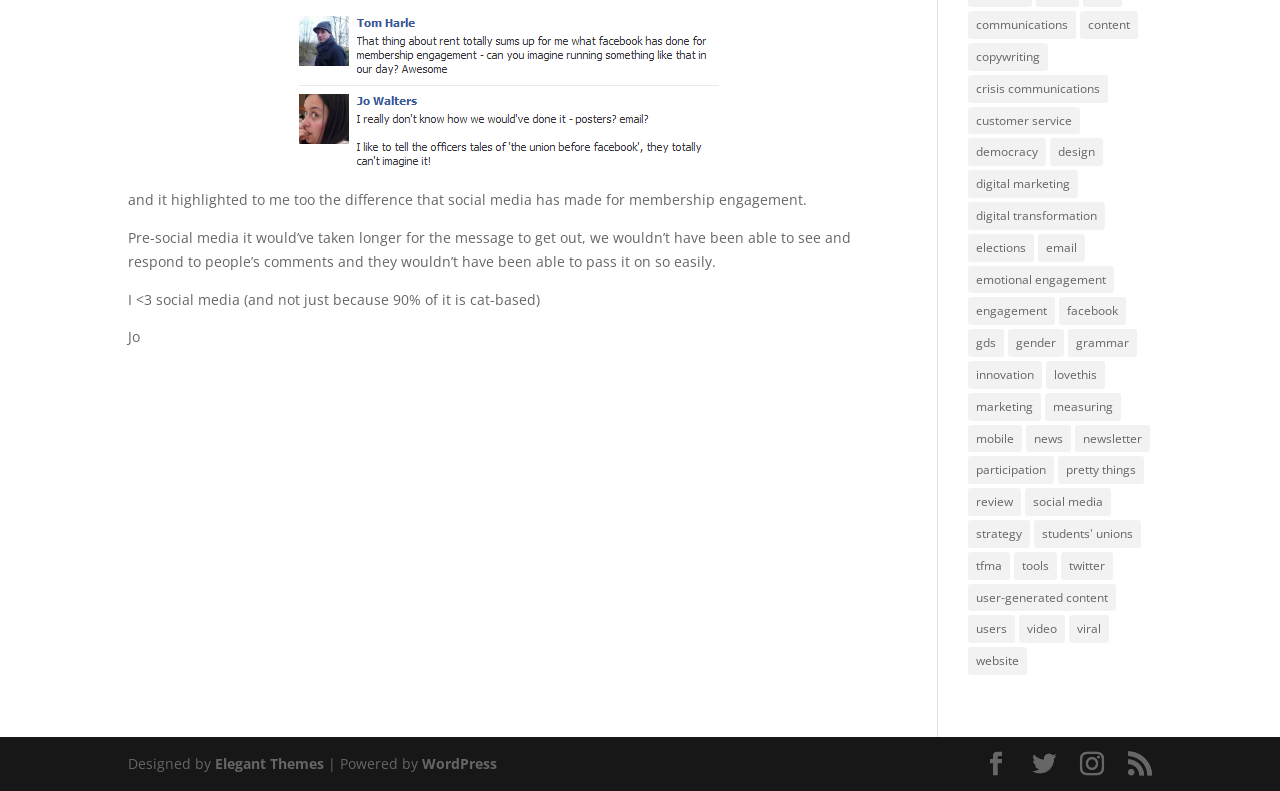Identify the bounding box for the described UI element: "a MIDI file".

None